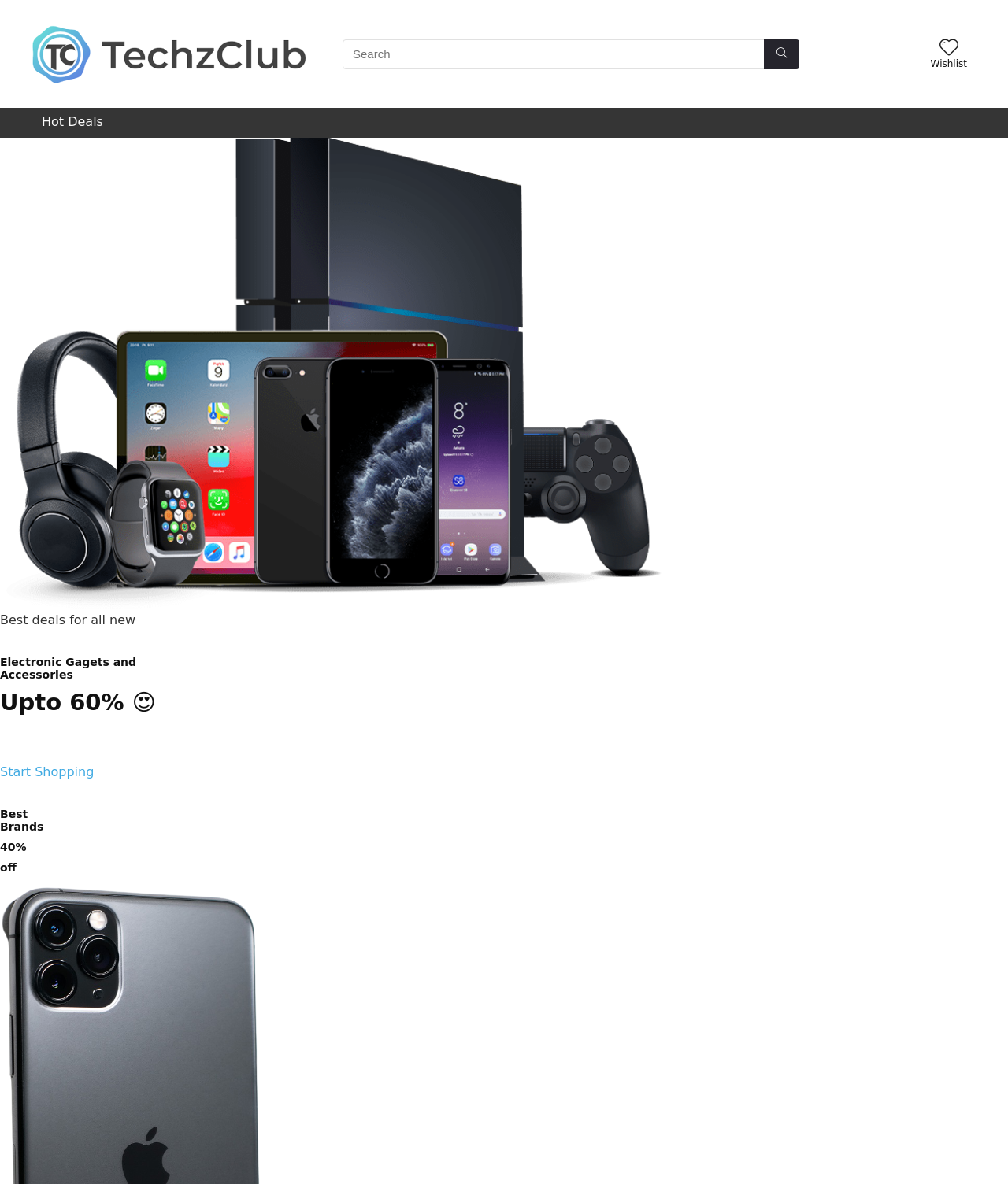Given the element description, predict the bounding box coordinates in the format (top-left x, top-left y, bottom-right x, bottom-right y). Make sure all values are between 0 and 1. Here is the element description: aria-label="Search"

[0.758, 0.033, 0.793, 0.058]